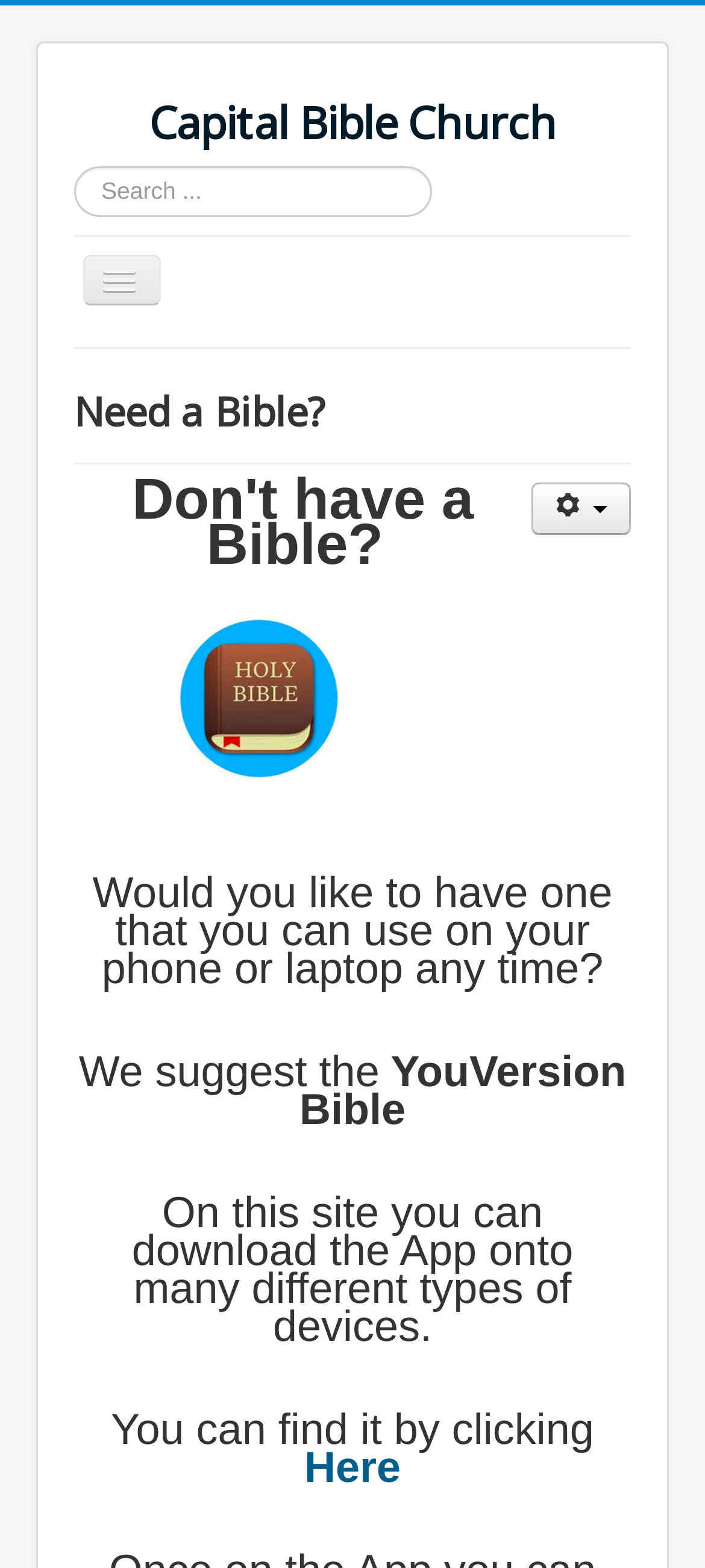Identify the bounding box of the HTML element described here: "CBC Connection Card". Provide the coordinates as four float numbers between 0 and 1: [left, top, right, bottom].

[0.105, 0.57, 0.895, 0.607]